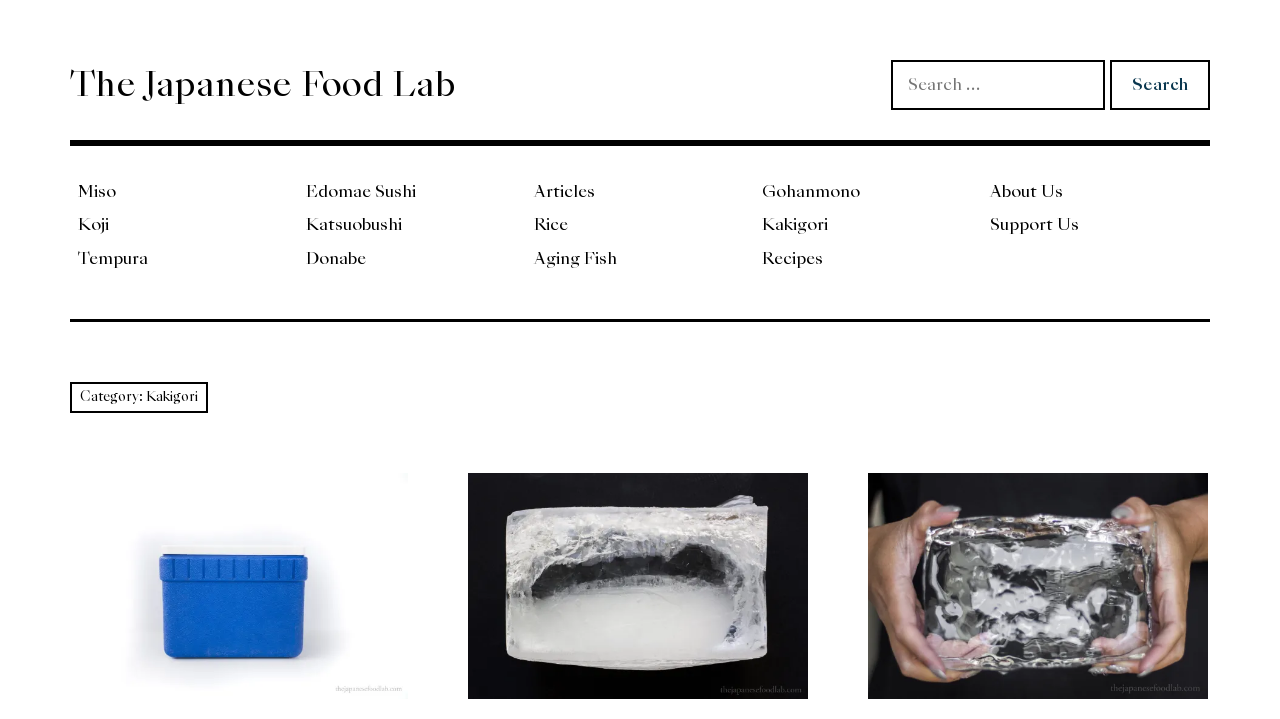Determine the bounding box coordinates of the clickable element to complete this instruction: "Visit The Japanese Food Lab". Provide the coordinates in the format of four float numbers between 0 and 1, [left, top, right, bottom].

[0.055, 0.082, 0.356, 0.151]